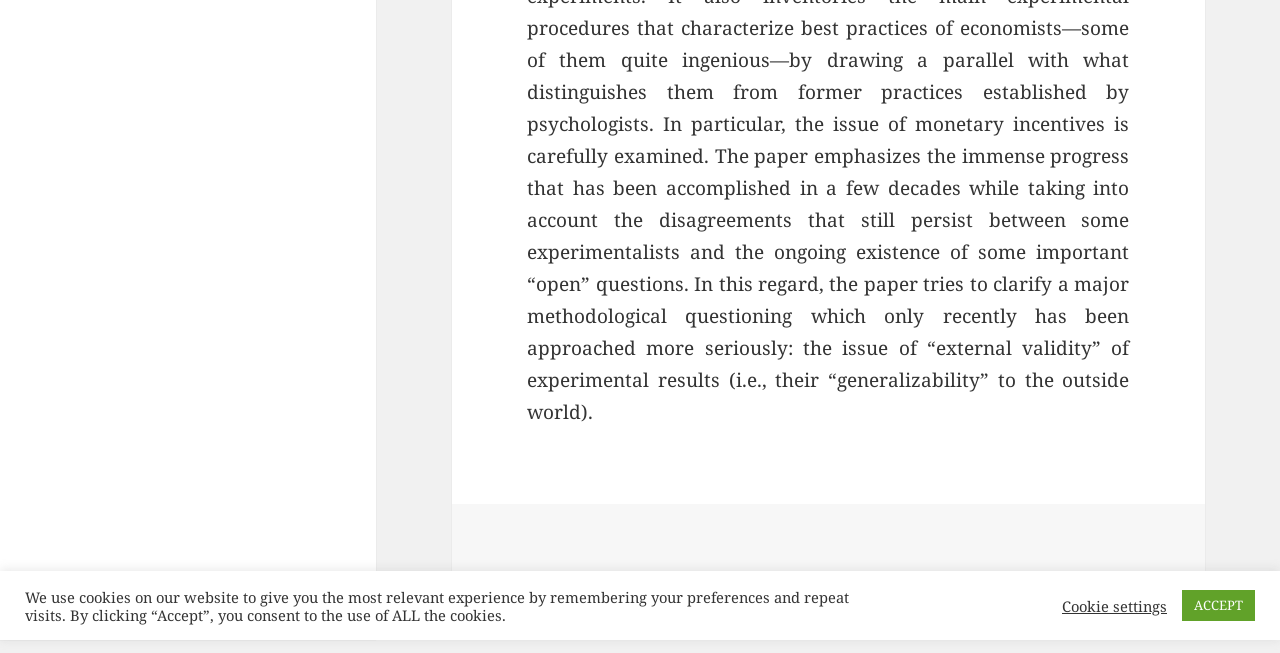Locate the bounding box of the user interface element based on this description: "ACCEPT".

[0.923, 0.904, 0.98, 0.951]